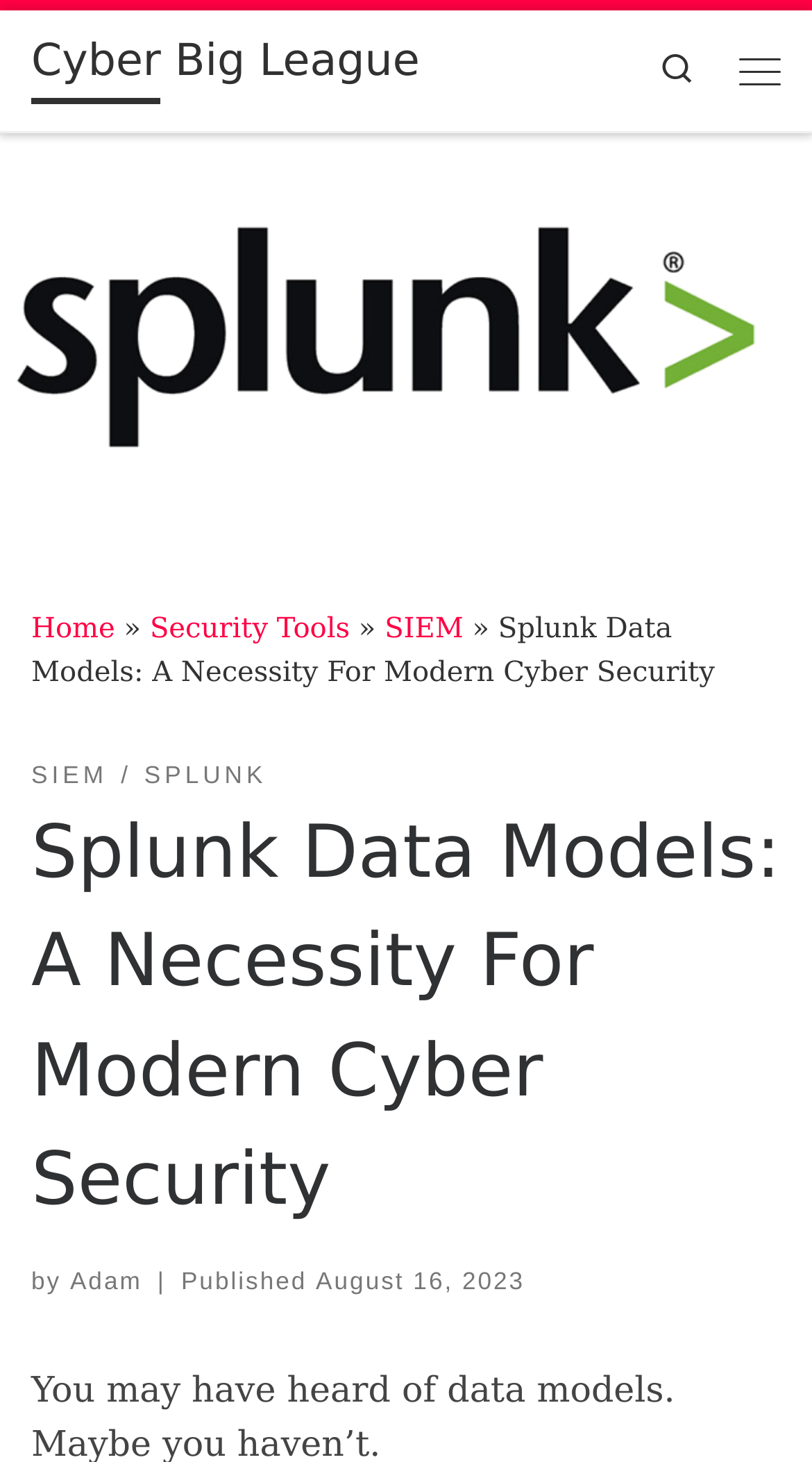Generate a thorough description of the webpage.

The webpage is about Splunk data models and their importance in modern cyber security. At the top left, there is a "Skip to content" link, followed by the website's logo "Cyber Big League" and a search icon on the top right. A menu button is located at the top right corner. 

Below the top section, there is a navigation menu with links to "Home", "Security Tools", and "SIEM". The main title "Splunk Data Models: A Necessity For Modern Cyber Security" is displayed prominently, with a subheading that includes links to "SIEM" and "SPLUNK". 

The article's author, "Adam", is credited at the bottom of the title section, along with the publication date "August 16, 2023". The main content of the article is not described in the accessibility tree, but the title and subheading suggest that it will discuss the importance of Splunk data models in modern cyber security.